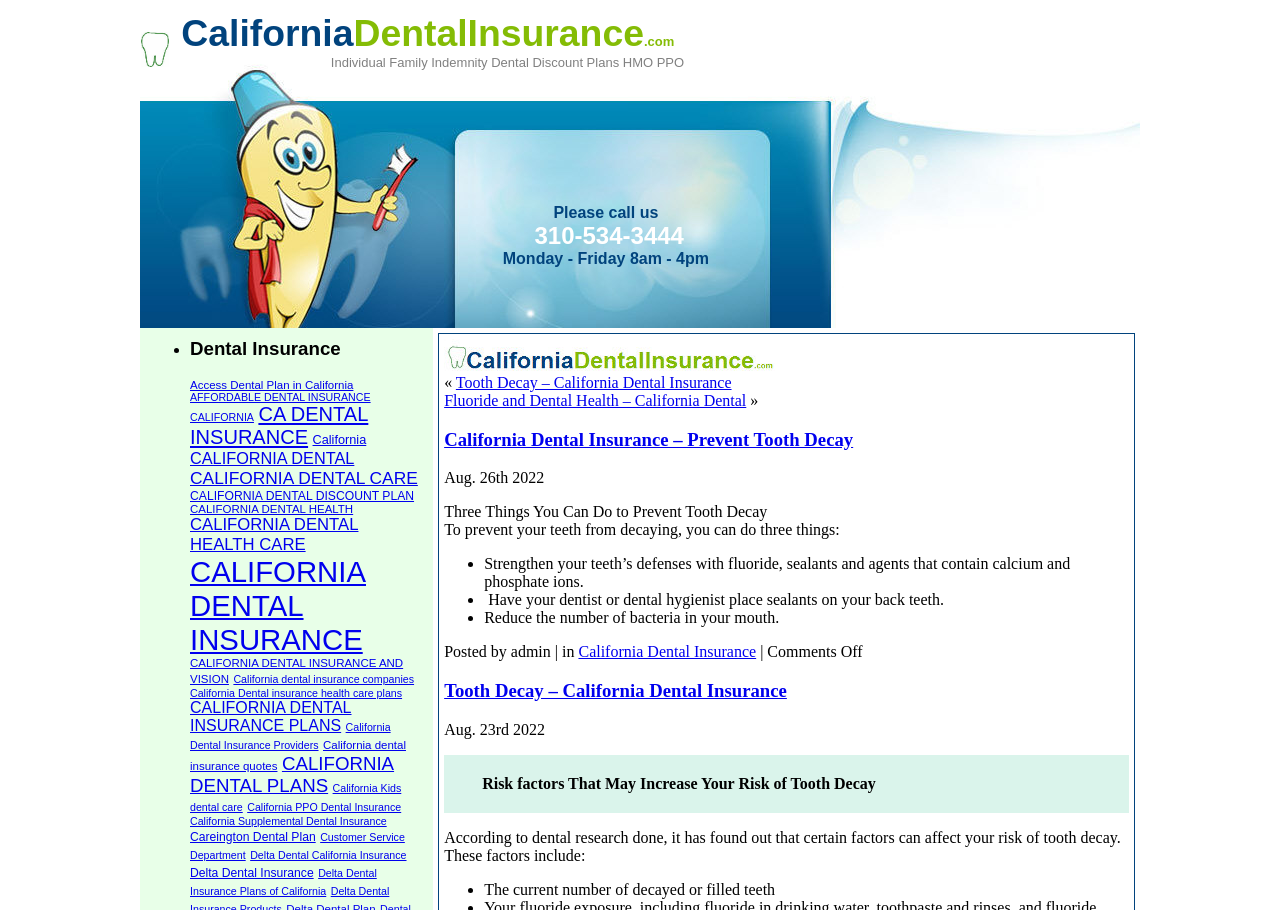Provide the bounding box coordinates for the area that should be clicked to complete the instruction: "Click on the 'Access Dental Plan in California' link".

[0.148, 0.416, 0.276, 0.429]